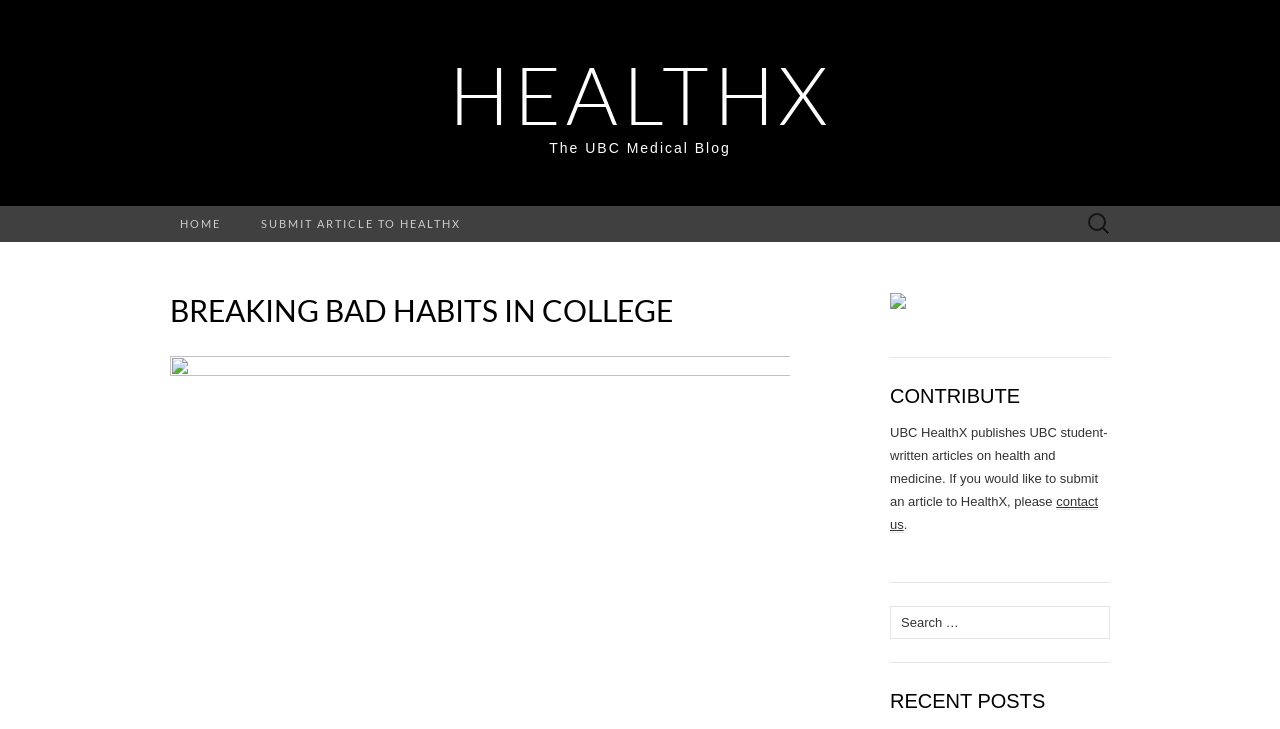Please respond in a single word or phrase: 
What is the category of the recent posts?

Health and medicine